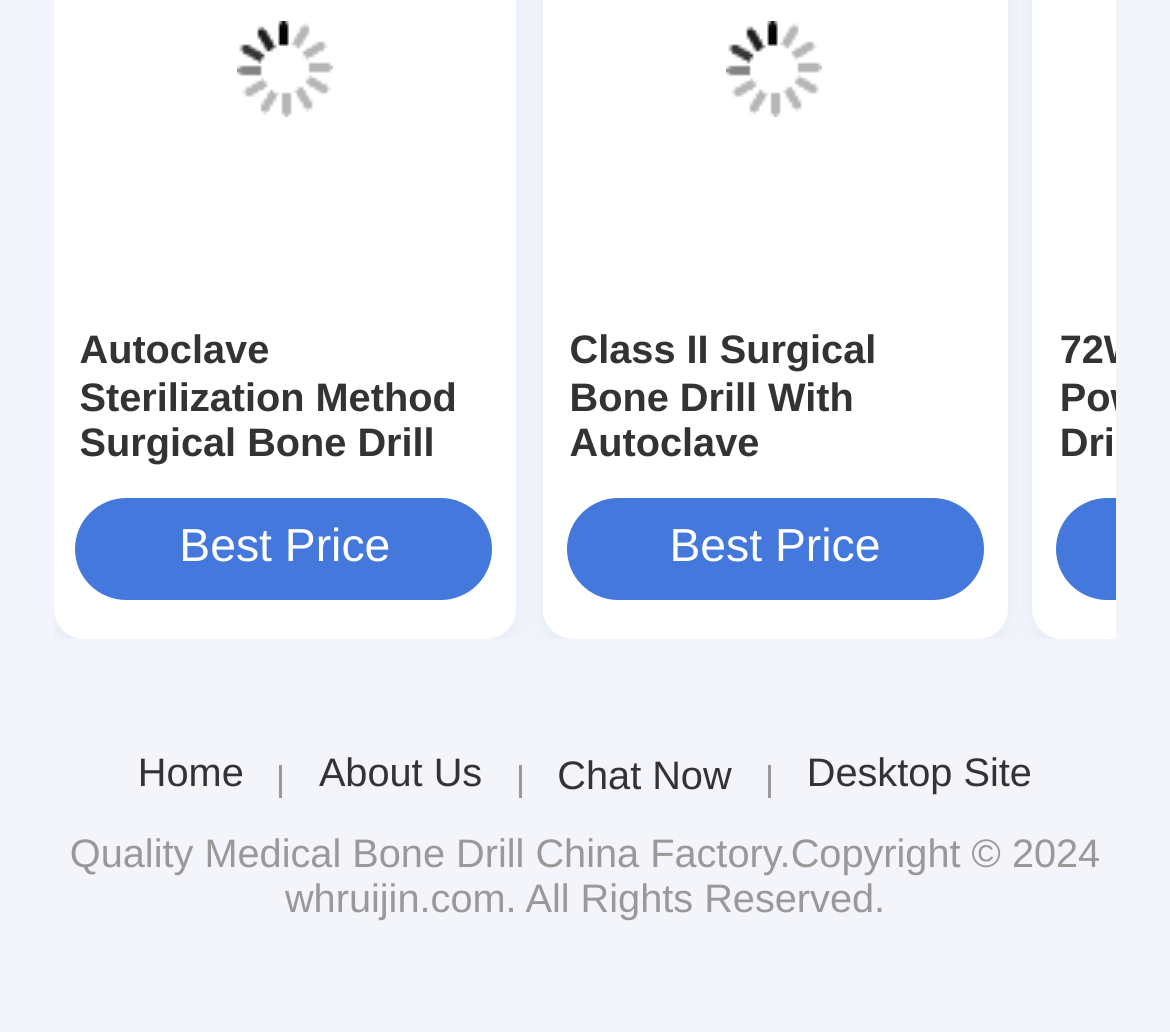Pinpoint the bounding box coordinates of the element that must be clicked to accomplish the following instruction: "Explore Class II Surgical Bone Drill product". The coordinates should be in the format of four float numbers between 0 and 1, i.e., [left, top, right, bottom].

[0.487, 0.317, 0.838, 0.542]